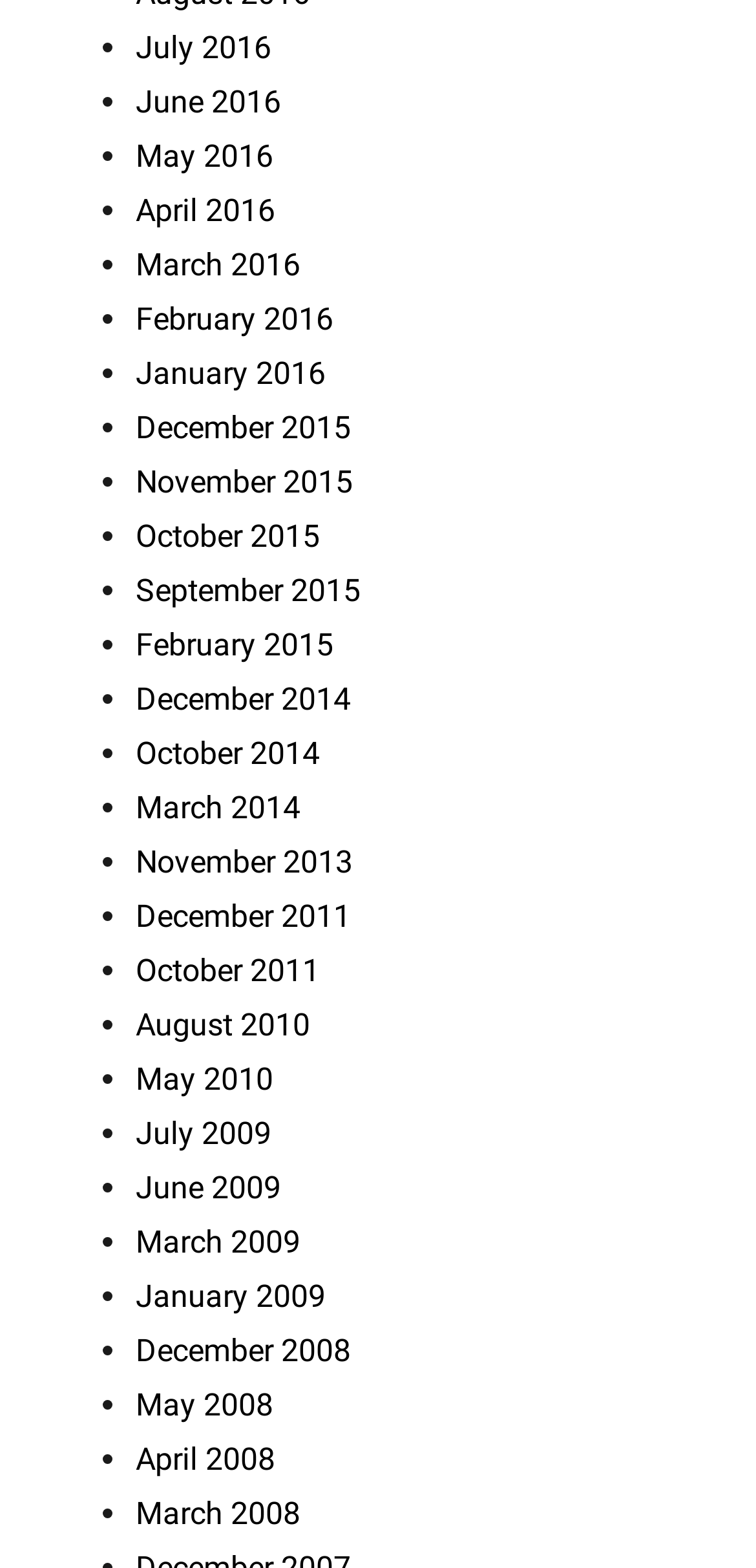Please give a one-word or short phrase response to the following question: 
What is the pattern of the list markers?

•